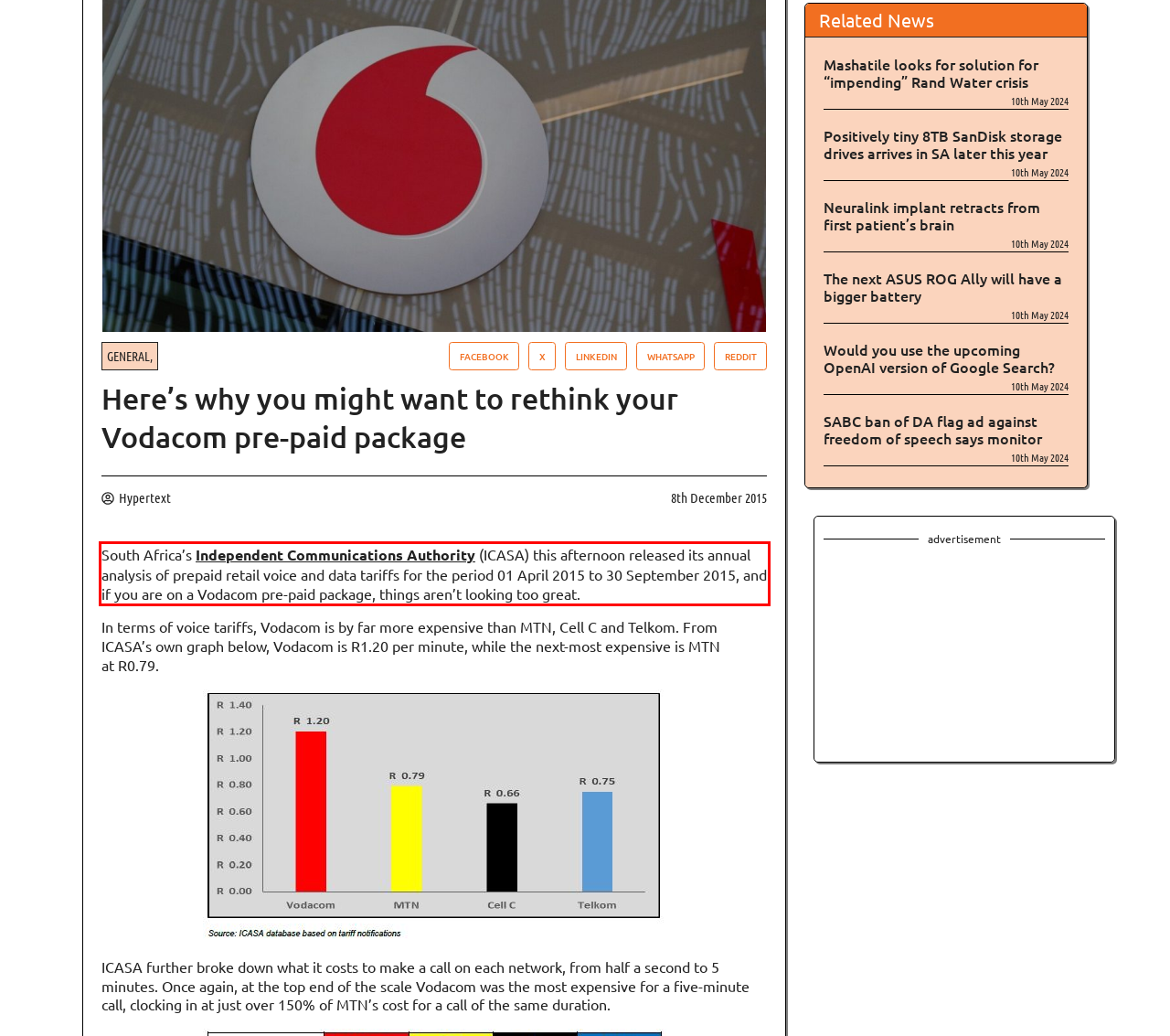Examine the screenshot of the webpage, locate the red bounding box, and perform OCR to extract the text contained within it.

South Africa’s Independent Communications Authority (ICASA) this afternoon released its annual analysis of prepaid retail voice and data tariffs for the period 01 April 2015 to 30 September 2015, and if you are on a Vodacom pre-paid package, things aren’t looking too great.